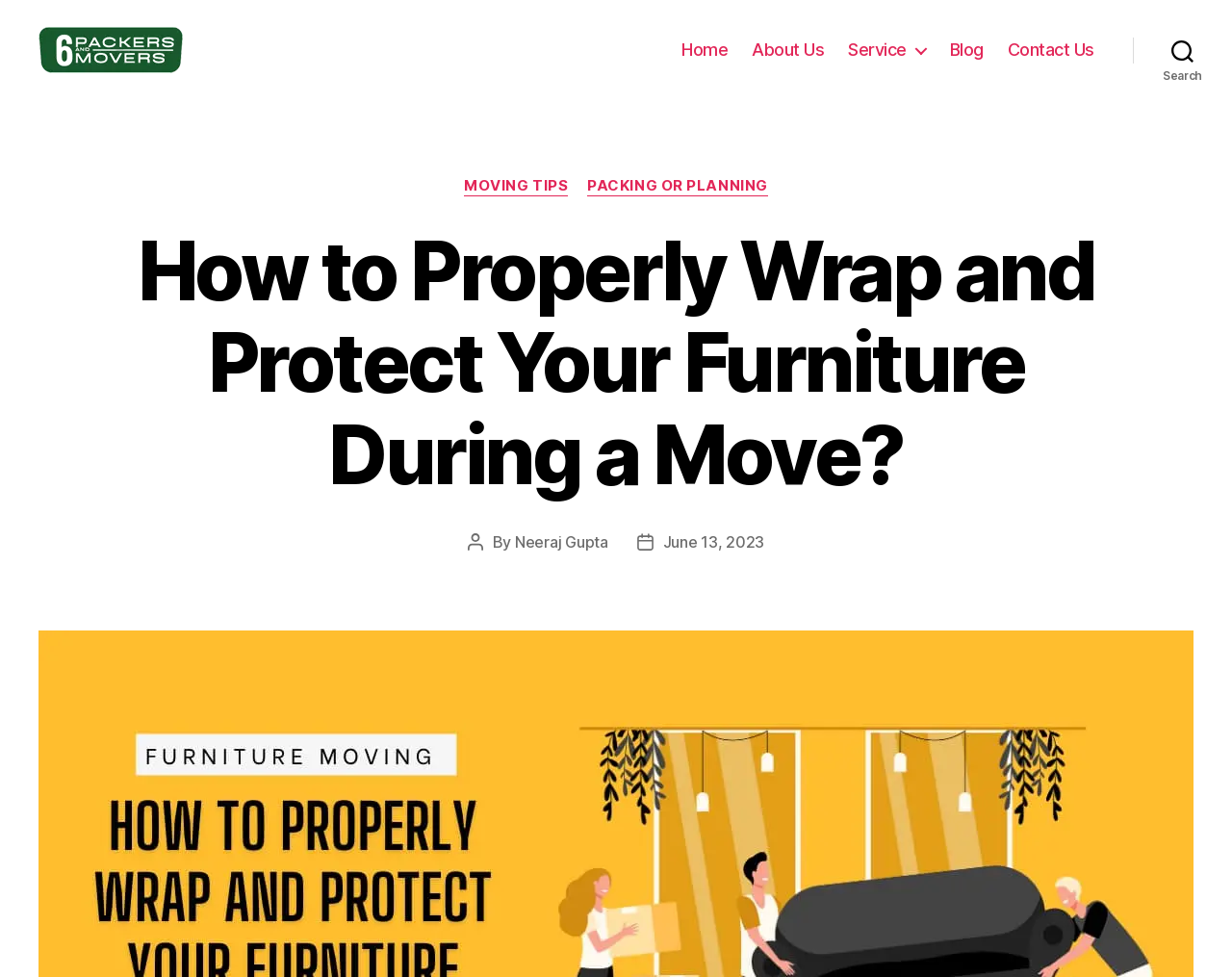Could you find the bounding box coordinates of the clickable area to complete this instruction: "view the author's profile"?

[0.418, 0.545, 0.494, 0.564]